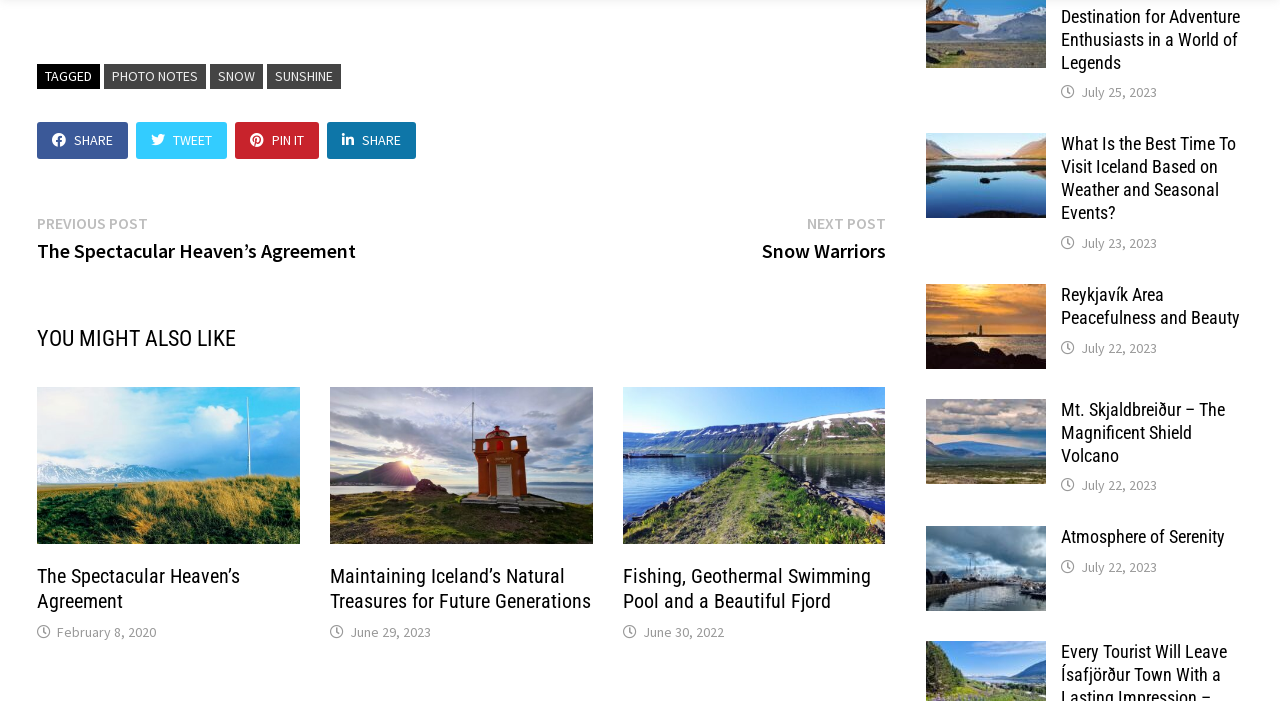What is the category of the post 'The Spectacular Heaven’s Agreement'?
Based on the image, give a one-word or short phrase answer.

Posts